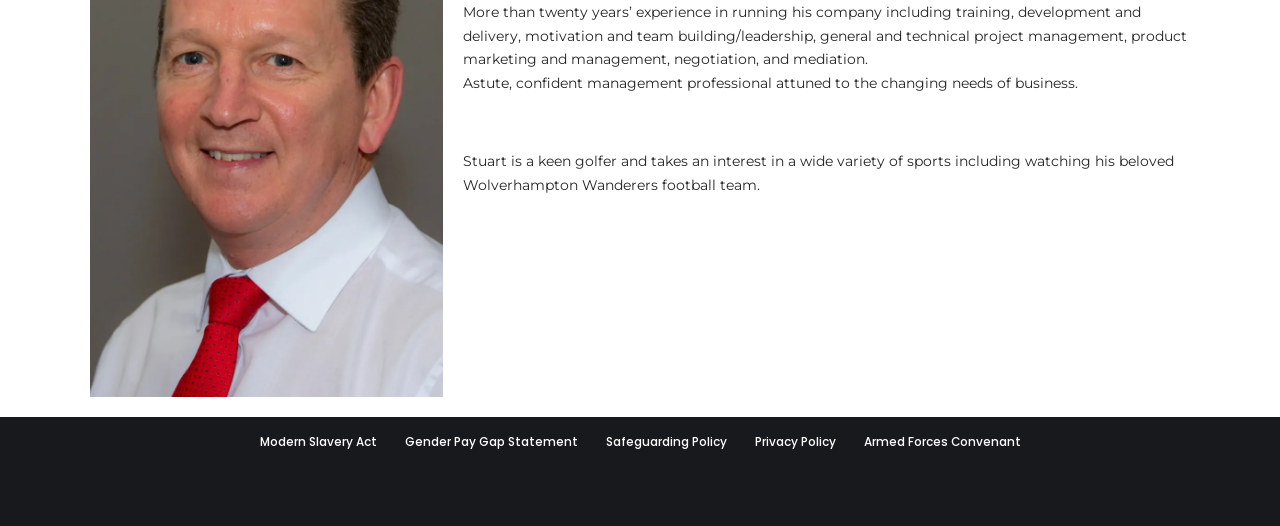How many years of experience does Stuart have?
Provide a fully detailed and comprehensive answer to the question.

The text 'More than twenty years’ experience in running his company...' explicitly states that Stuart has more than twenty years of experience.